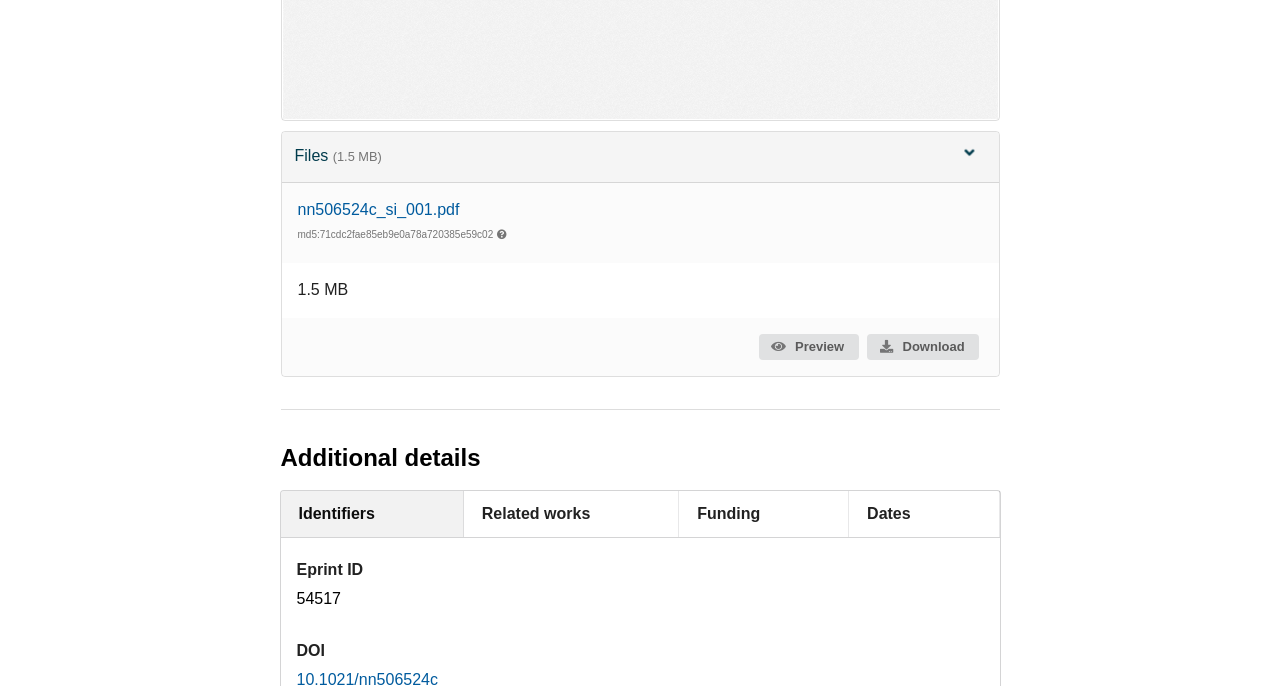What is the Eprint ID of the current article?
Look at the image and answer with only one word or phrase.

54517